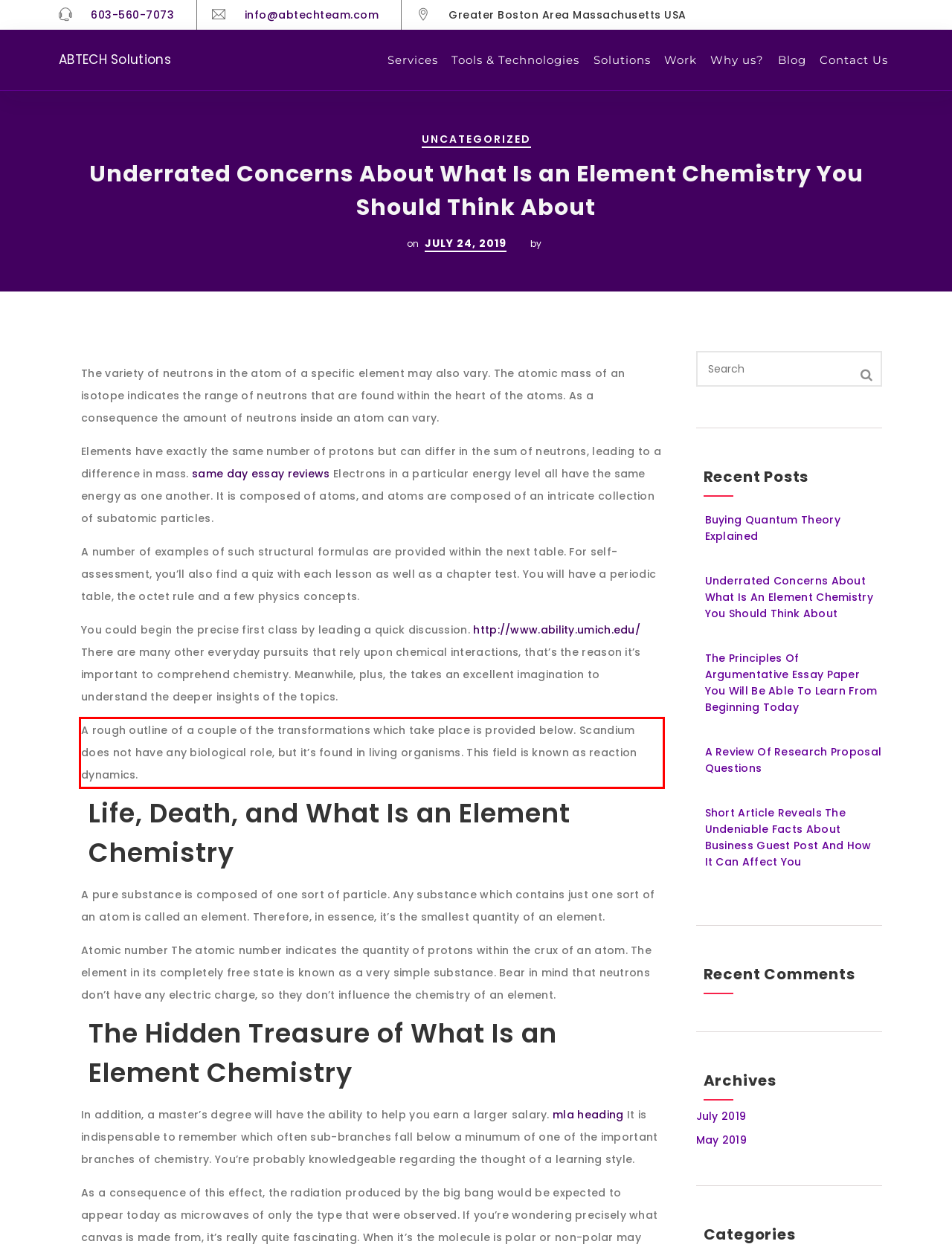You are presented with a screenshot containing a red rectangle. Extract the text found inside this red bounding box.

A rough outline of a couple of the transformations which take place is provided below. Scandium does not have any biological role, but it’s found in living organisms. This field is known as reaction dynamics.